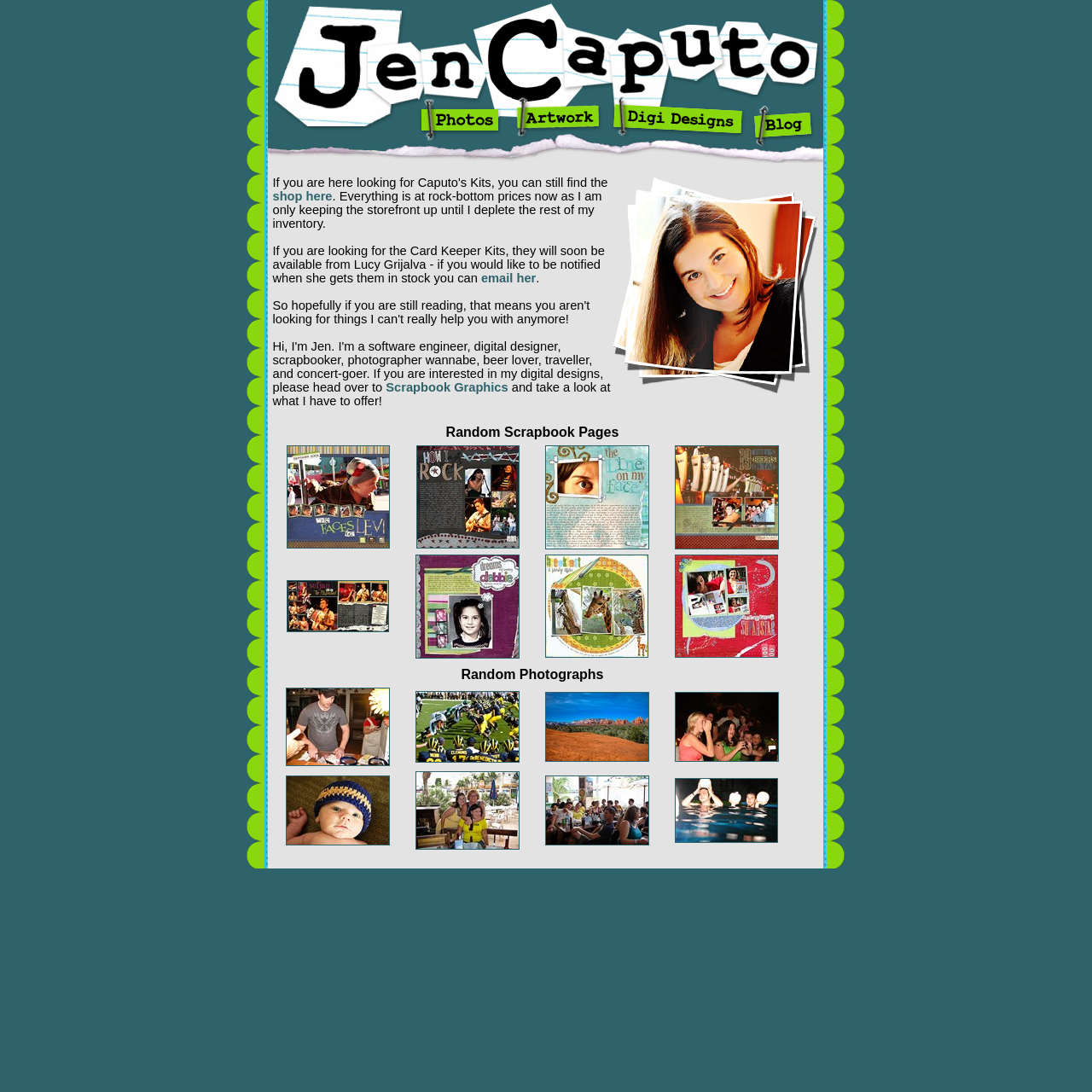Find the bounding box coordinates of the clickable area required to complete the following action: "View Certificate".

None